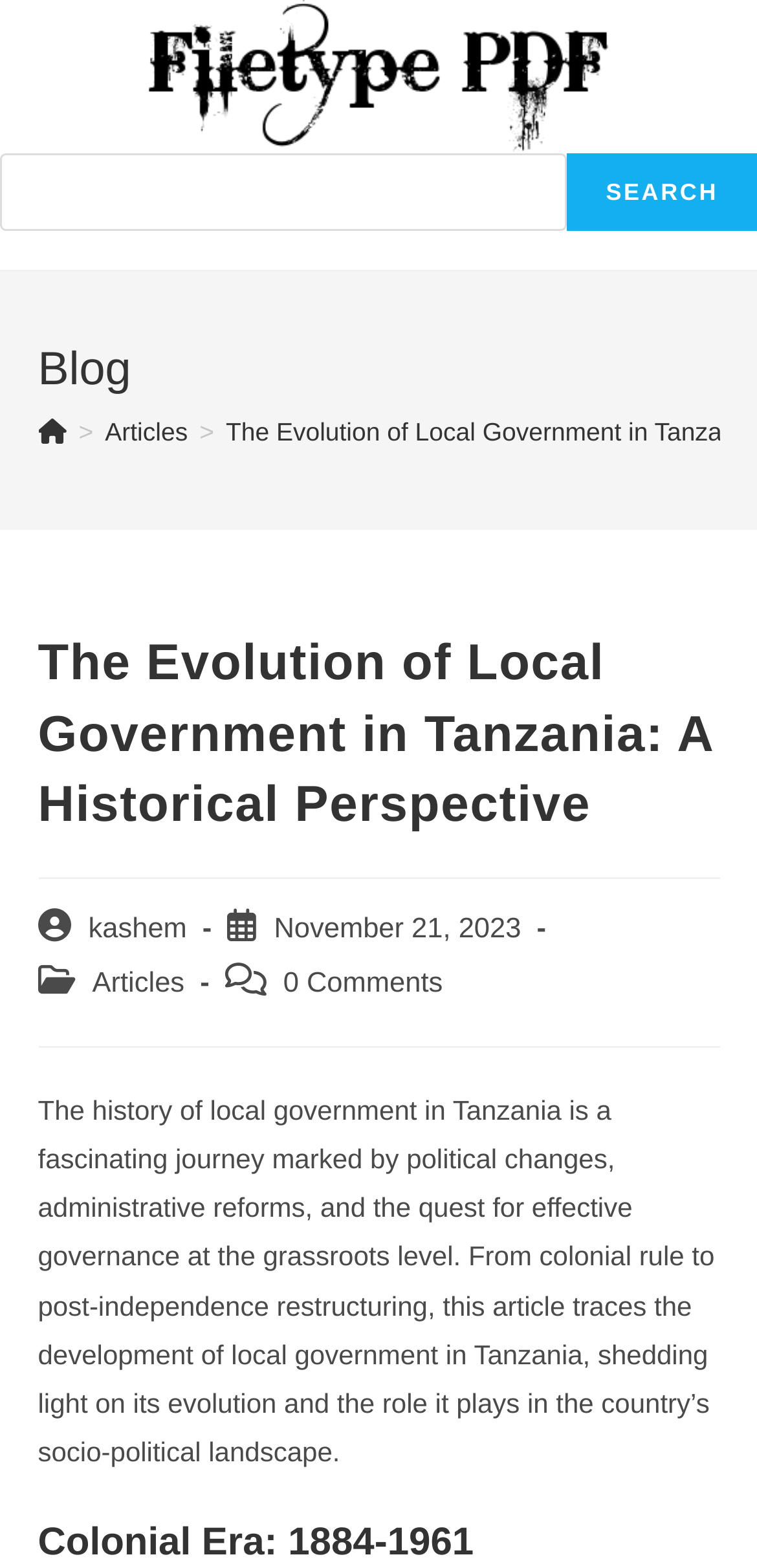Please answer the following question using a single word or phrase: What is the category of this article?

Articles